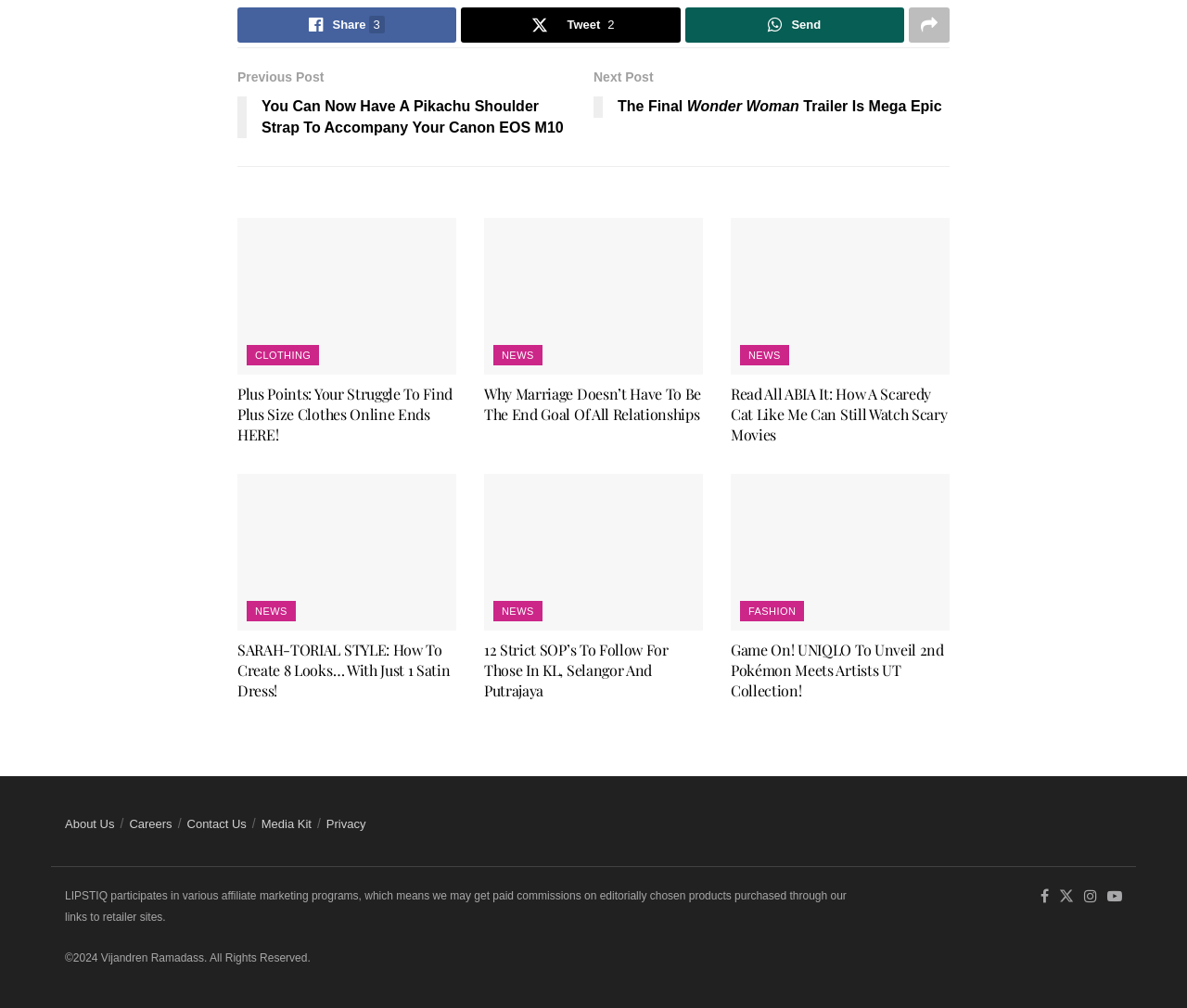Please identify the bounding box coordinates of where to click in order to follow the instruction: "view projects".

None